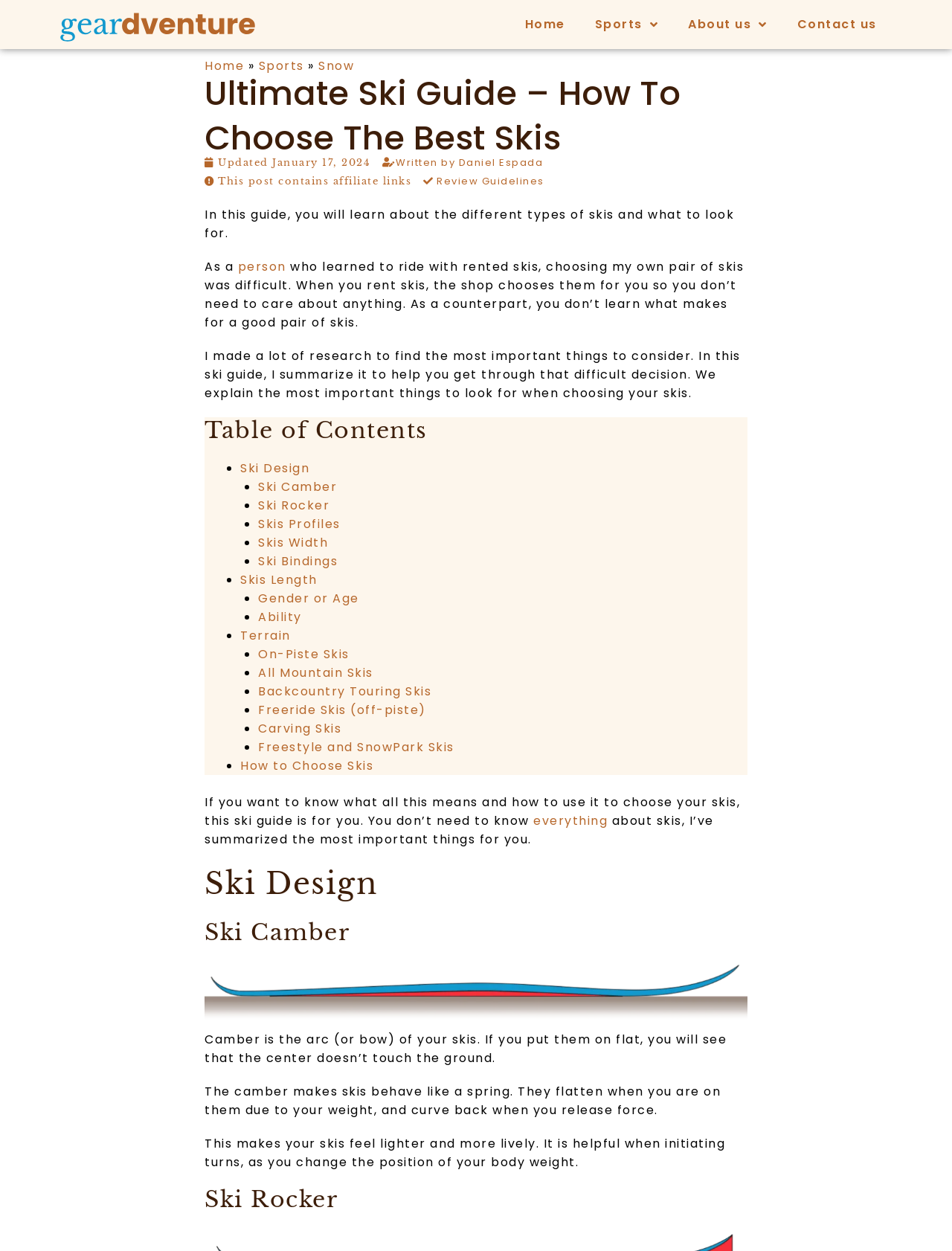Determine the bounding box coordinates of the area to click in order to meet this instruction: "Click on the 'Sports' link".

[0.609, 0.006, 0.707, 0.033]